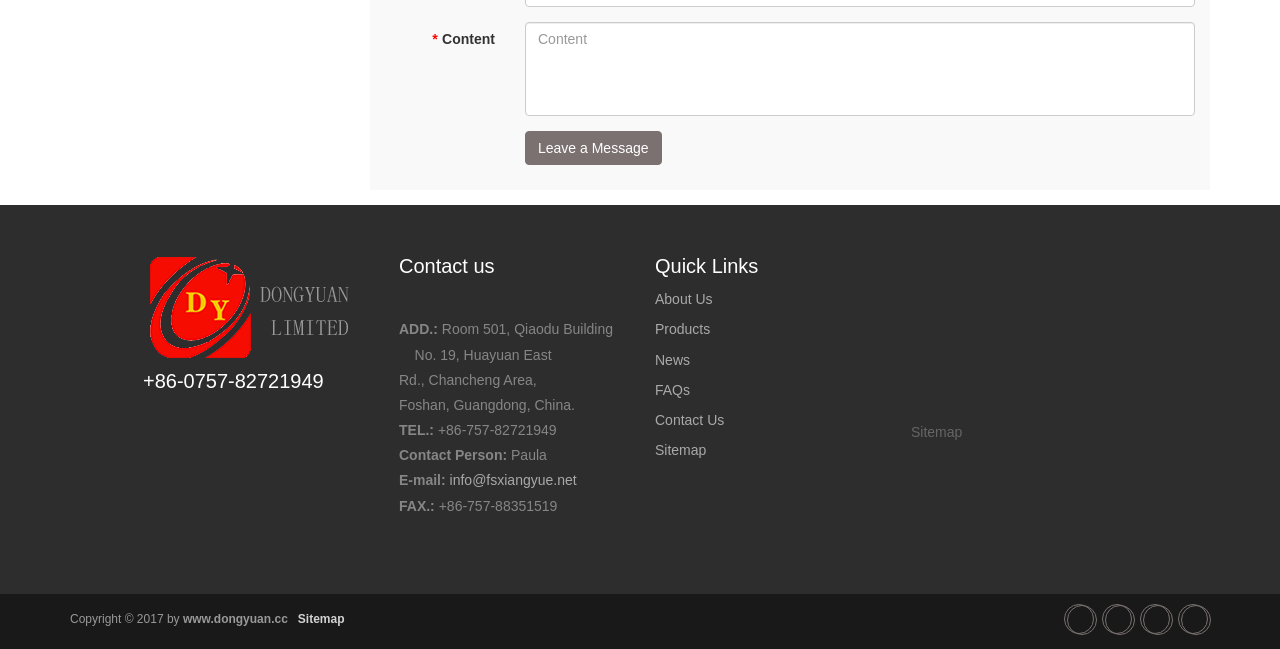Please provide a comprehensive response to the question below by analyzing the image: 
What is the address of the company?

I found the address by looking at the contact information section, where it is listed as 'ADD.: Room 501, Qiaodu Building, No. 19, Huayuan East Rd., Chancheng Area, Foshan, Guangdong, China'.